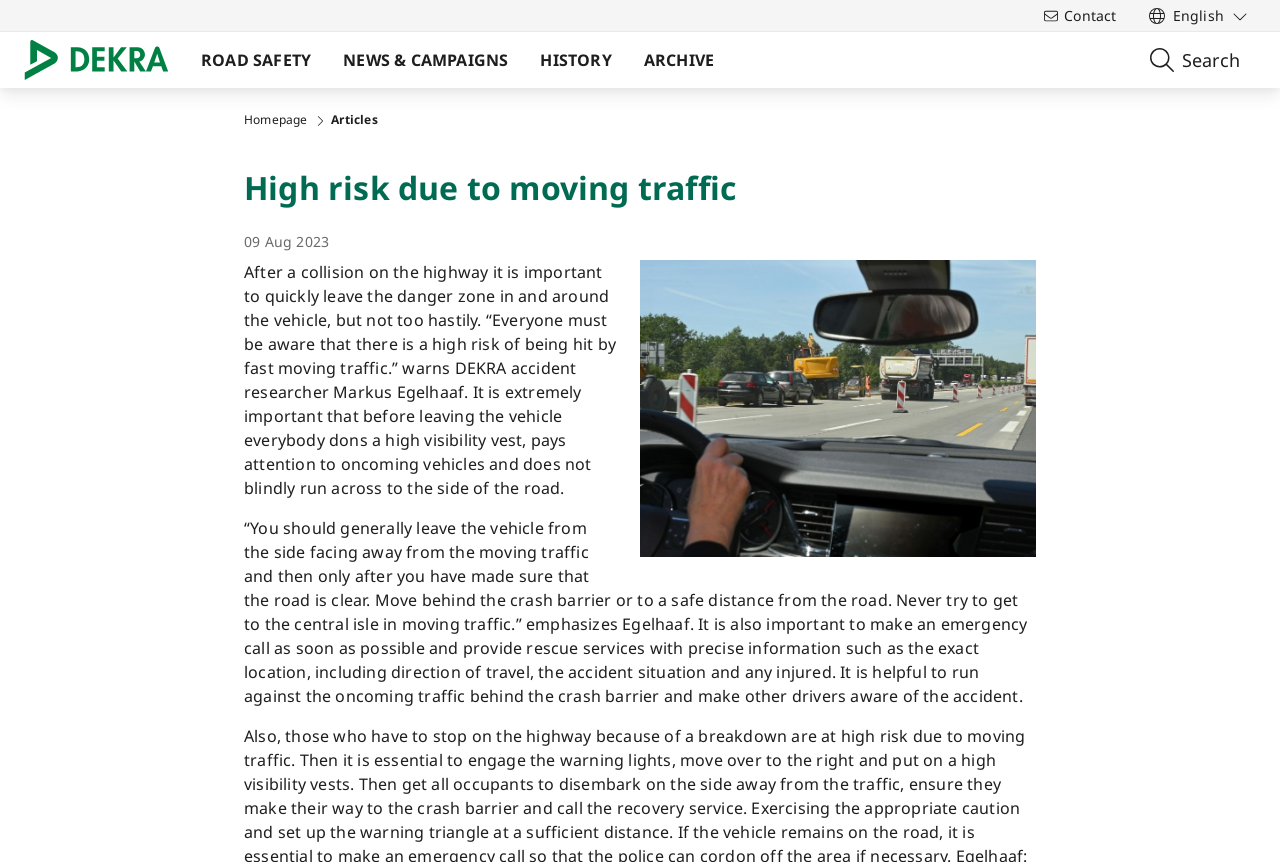Determine the heading of the webpage and extract its text content.

High risk due to moving traffic